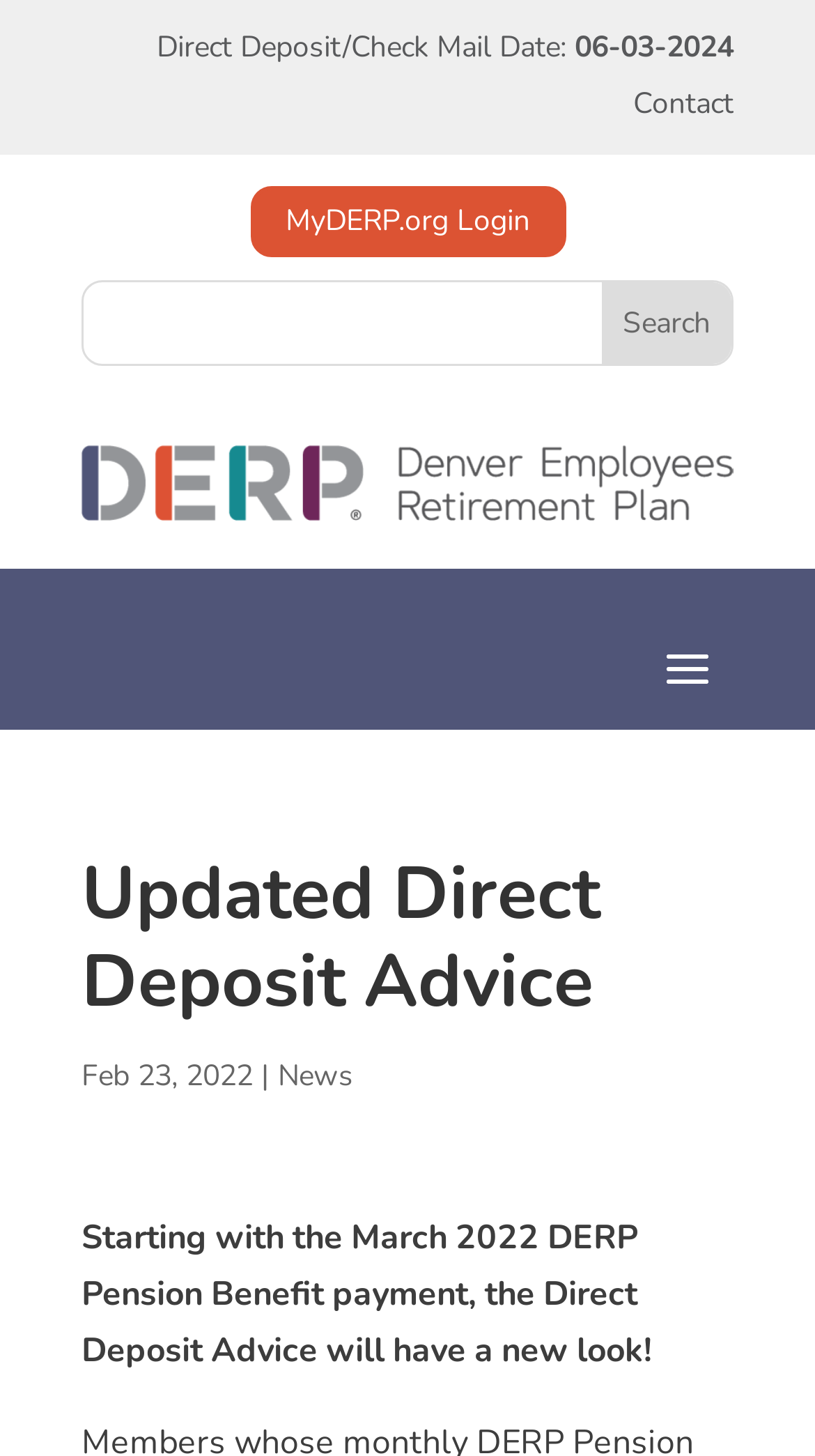What is the date mentioned in the news? From the image, respond with a single word or brief phrase.

March 2022